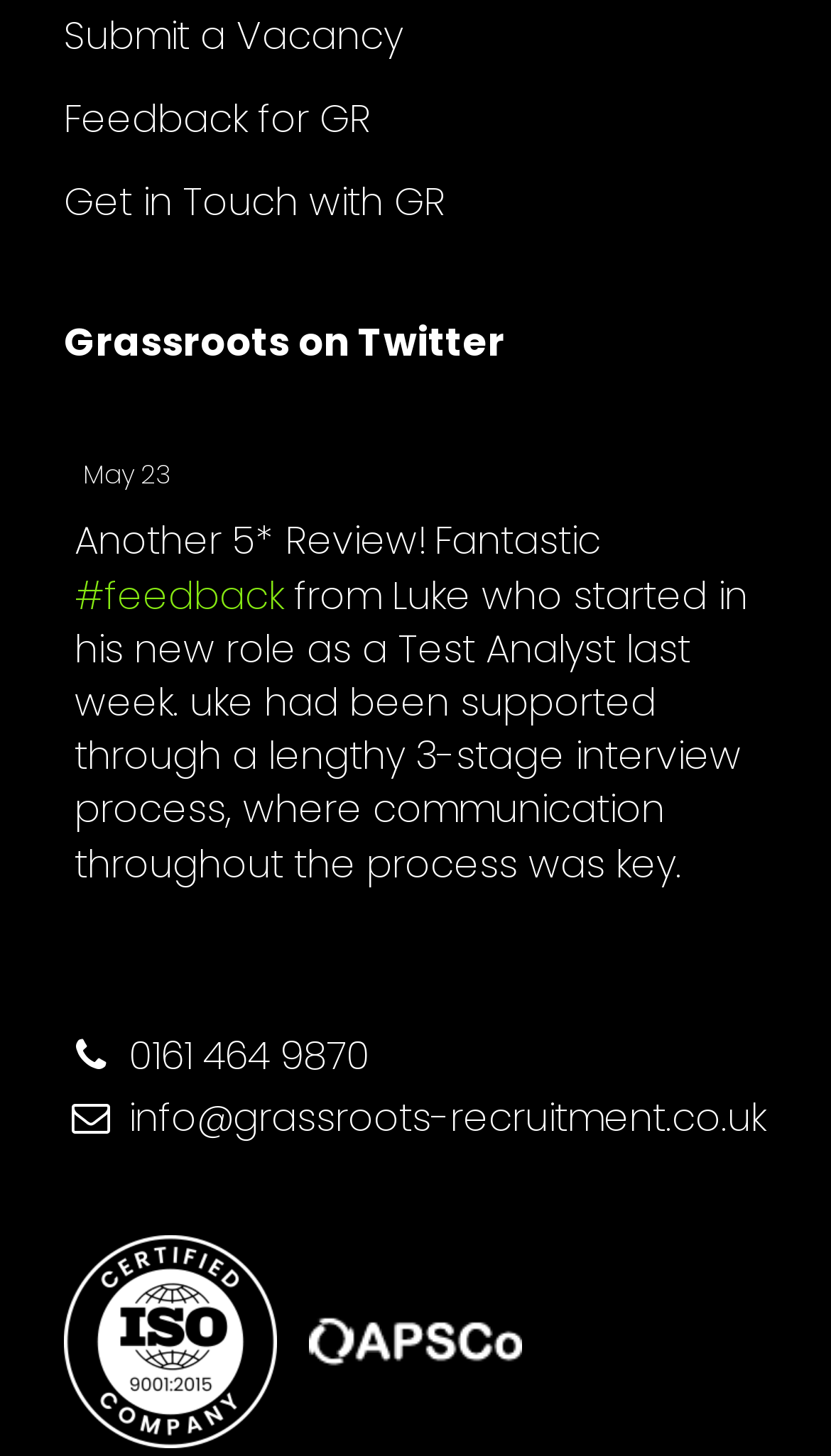Find and provide the bounding box coordinates for the UI element described here: "Submit a Vacancy". The coordinates should be given as four float numbers between 0 and 1: [left, top, right, bottom].

[0.077, 0.006, 0.485, 0.042]